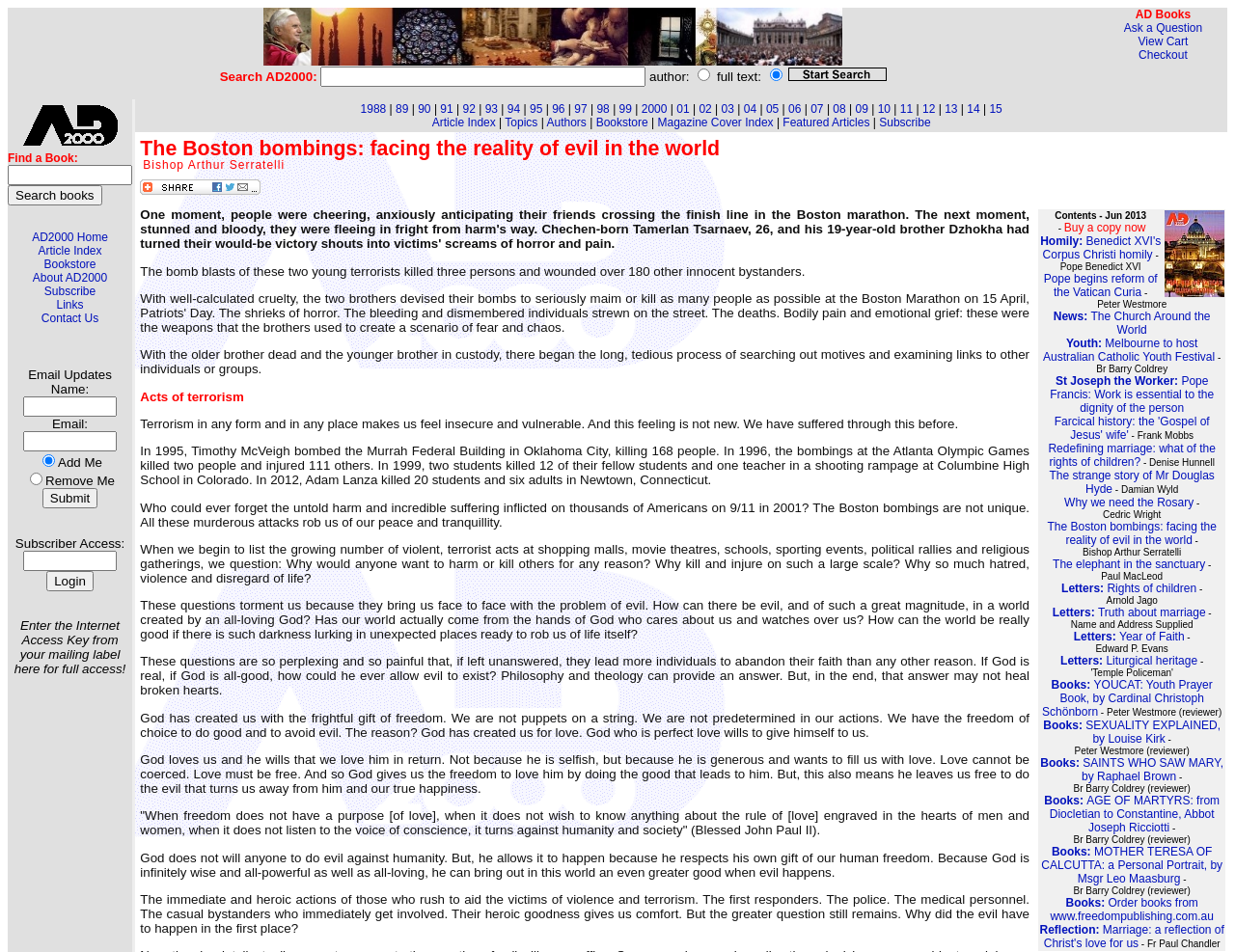Provide the bounding box coordinates of the UI element this sentence describes: "Letters: Liturgical heritage".

[0.859, 0.687, 0.97, 0.701]